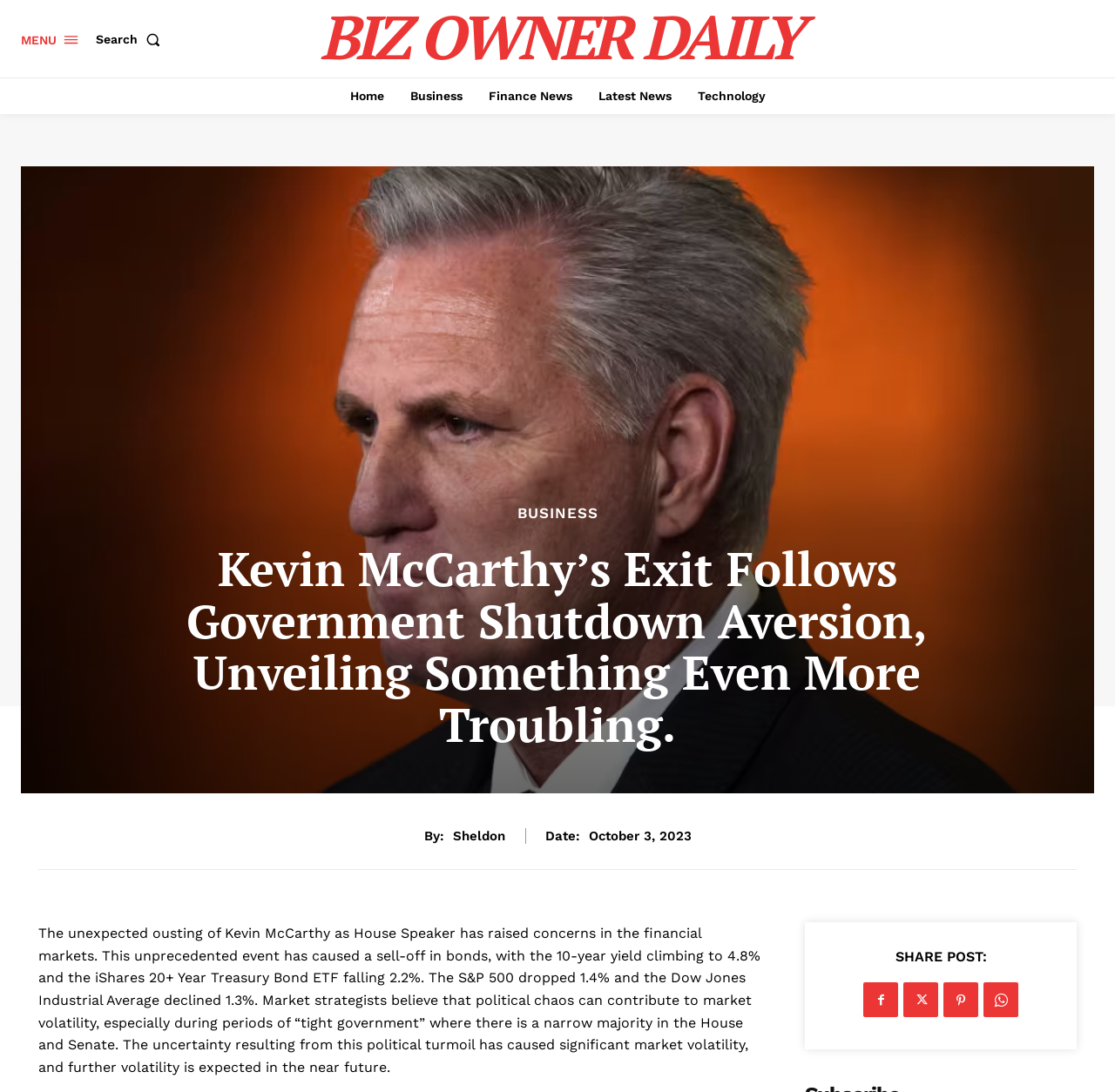Use a single word or phrase to answer the question:
Who is the author of the article?

Sheldon